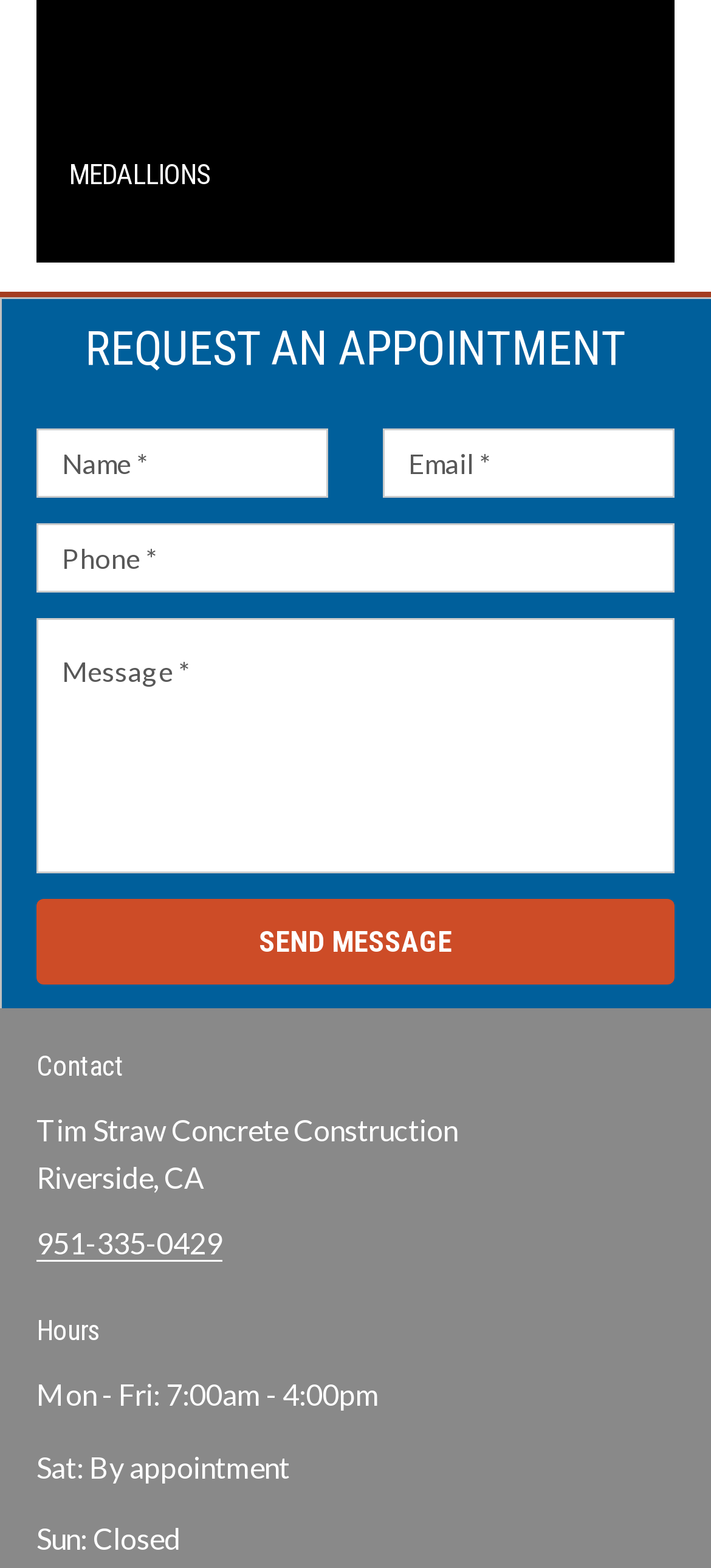Find the bounding box of the web element that fits this description: "placeholder="Phone *"".

[0.051, 0.333, 0.949, 0.378]